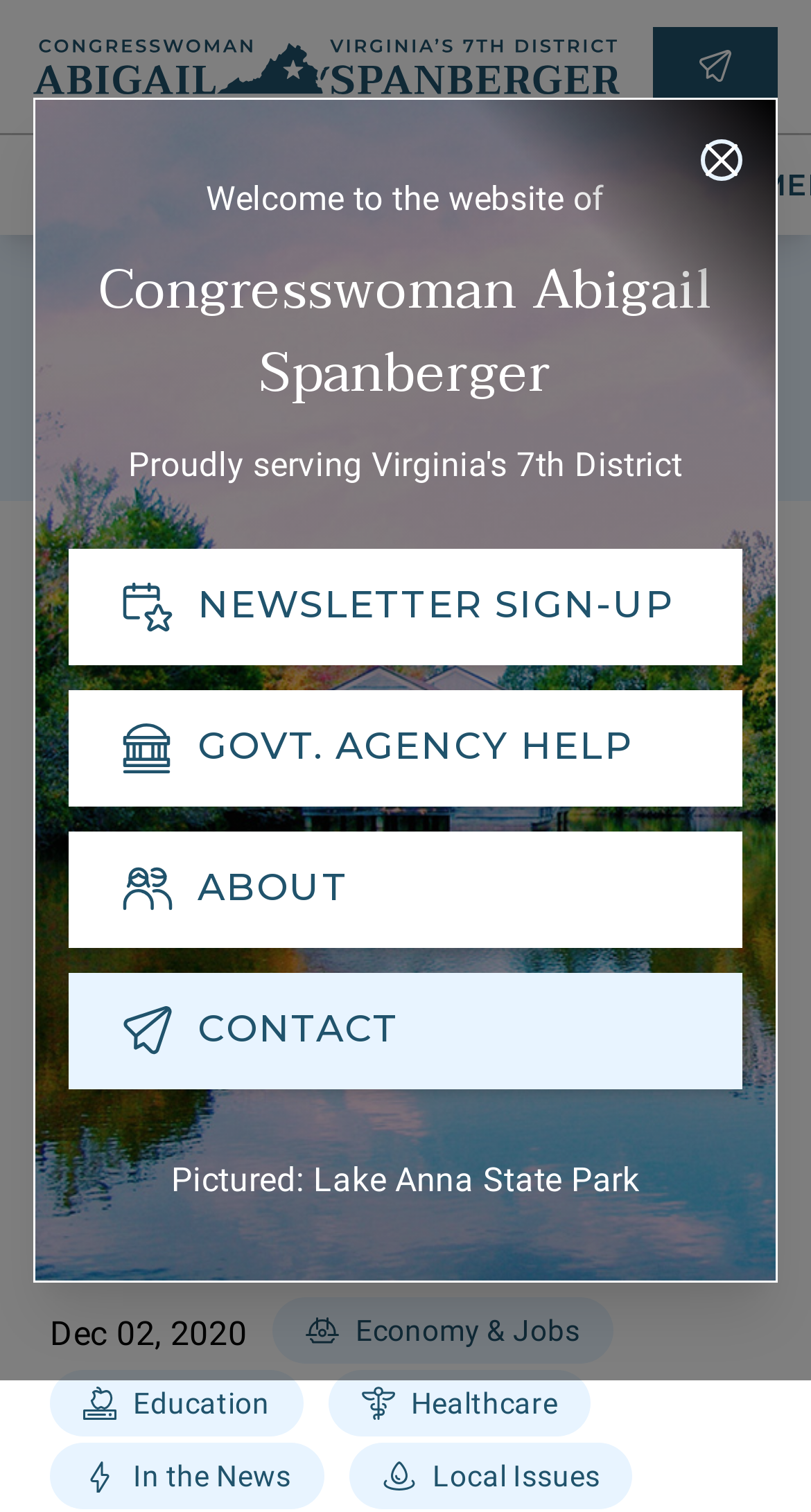Answer in one word or a short phrase: 
What is the purpose of the 'NEWSLETTER SIGN-UP' button?

To sign up for a newsletter